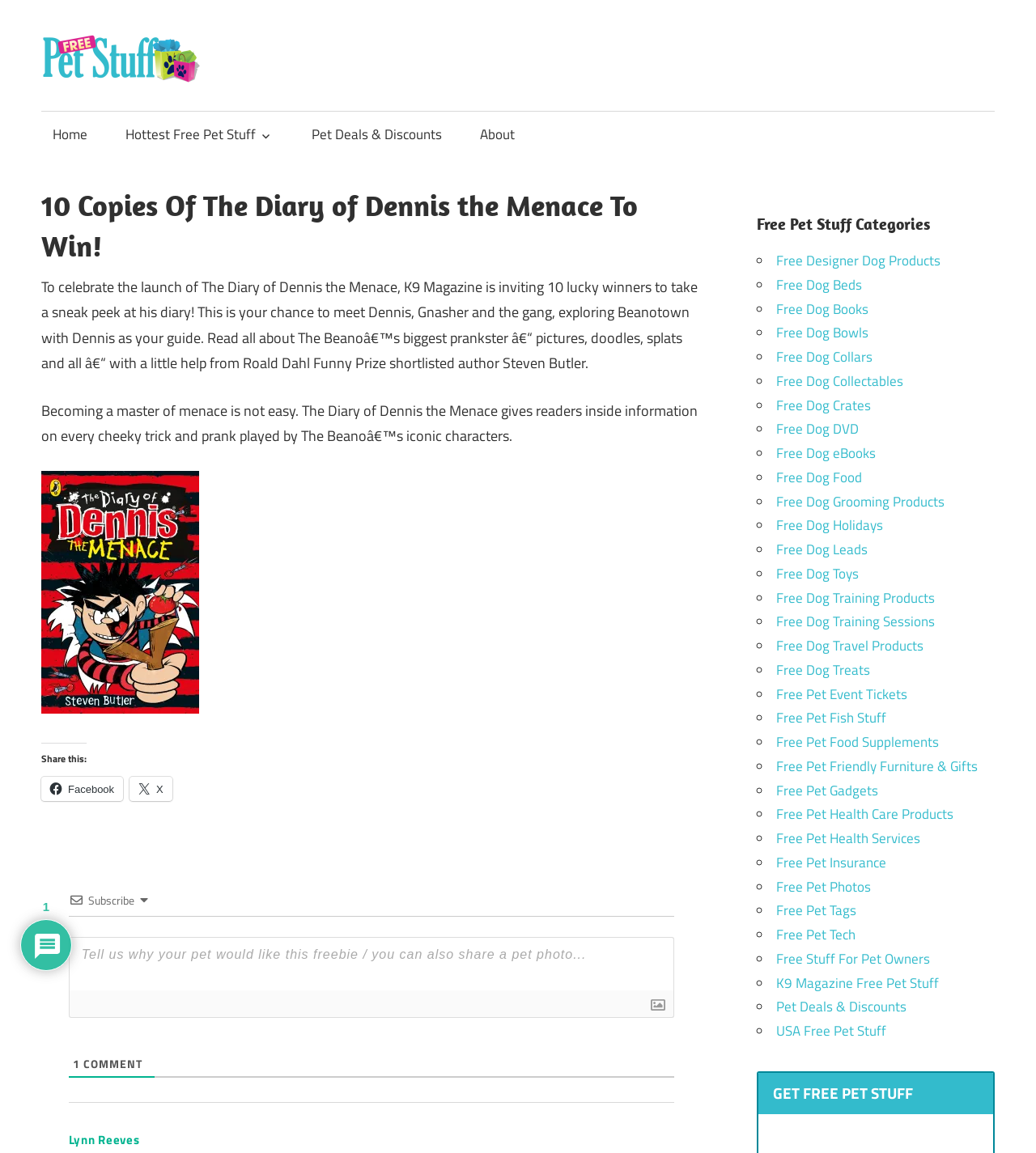Identify the bounding box coordinates of the area you need to click to perform the following instruction: "Share on Facebook".

[0.04, 0.673, 0.119, 0.695]